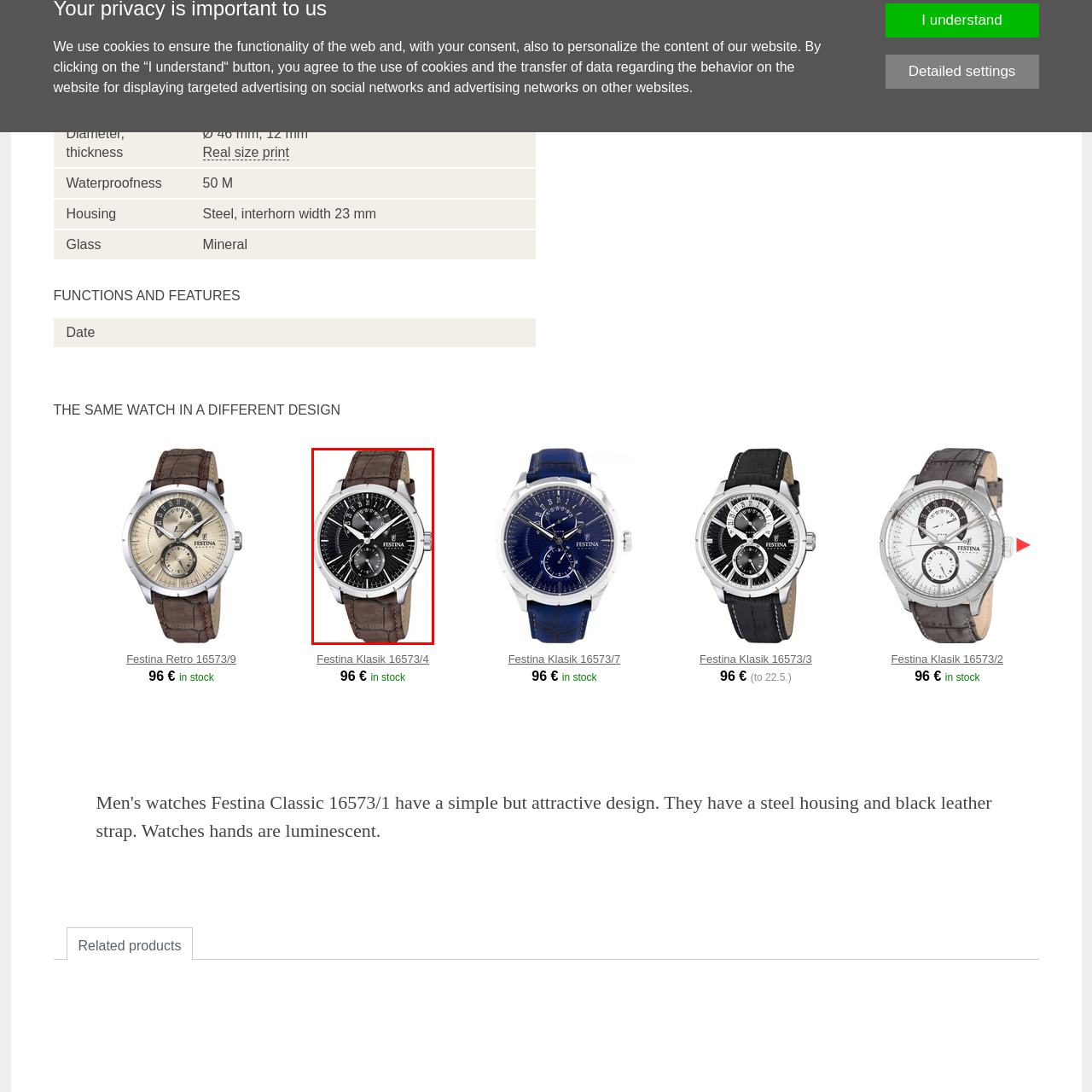How many sub-dials are present on the watch face?
Focus on the image highlighted within the red borders and answer with a single word or short phrase derived from the image.

two